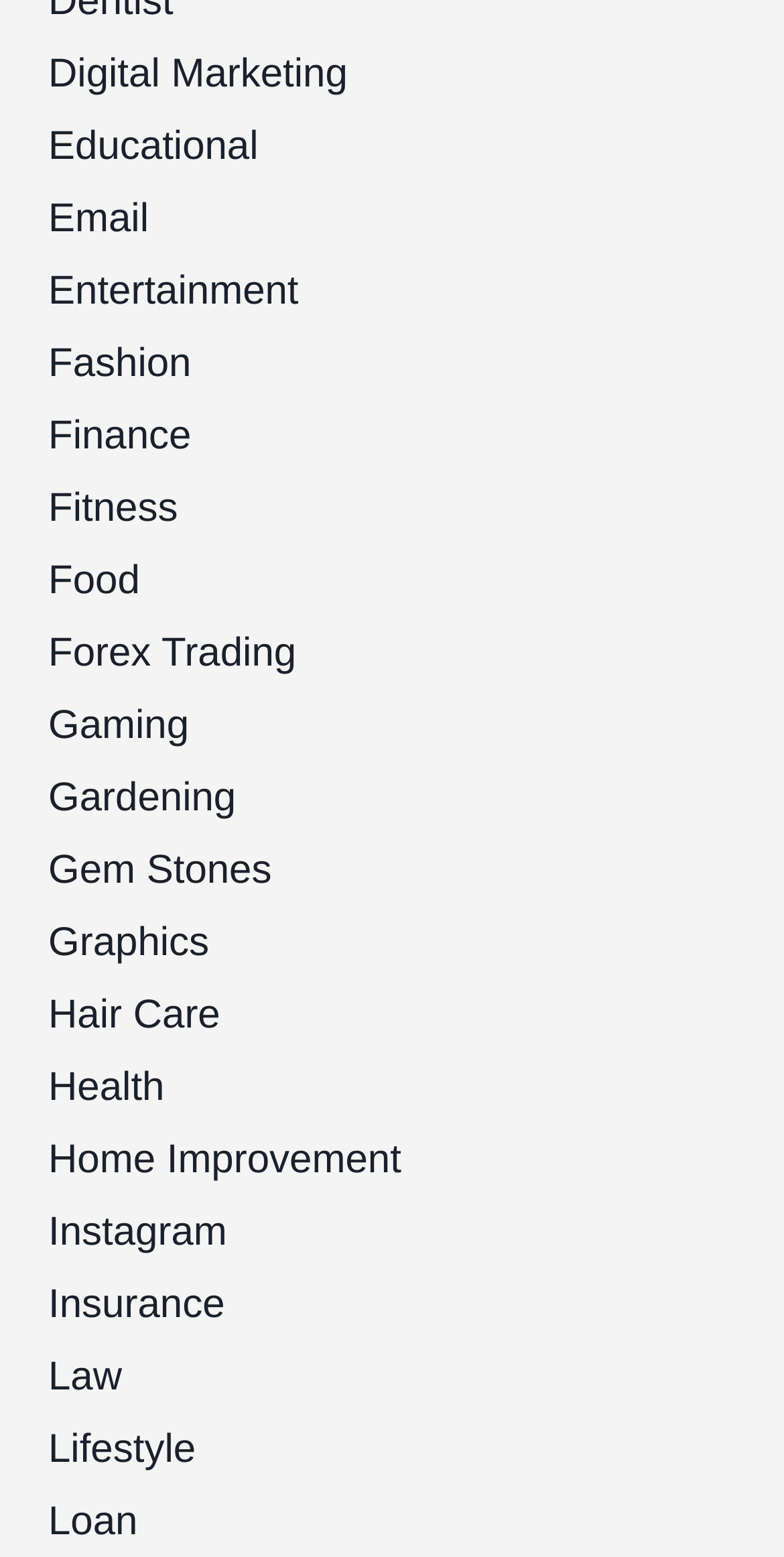What is the category below Fashion?
Please respond to the question with a detailed and informative answer.

I examined the links on the webpage and found that the category below Fashion is Finance, which is the 6th link from the top.